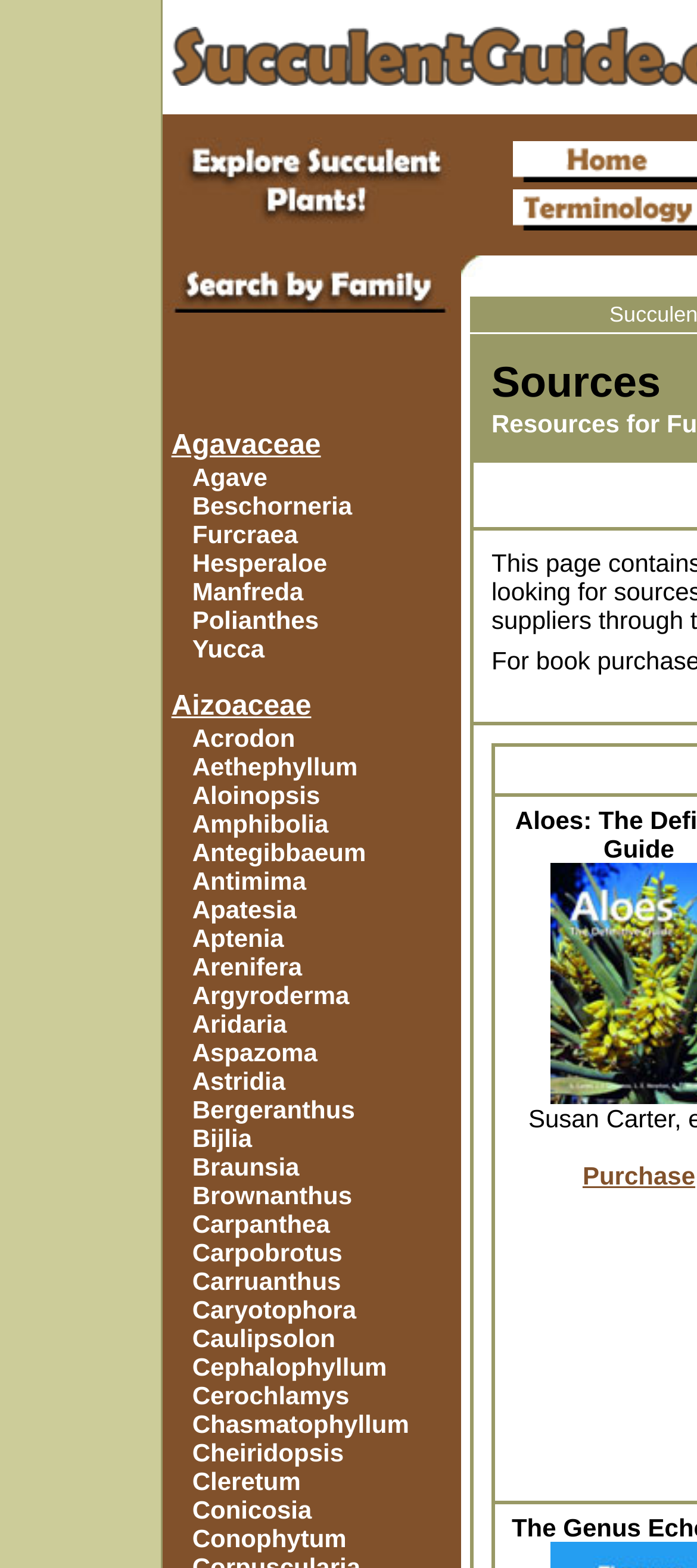What is the first succulent plant family listed?
Based on the image, please offer an in-depth response to the question.

I looked at the first link in the list and found that it is 'Agavaceae', which is the first succulent plant family listed.